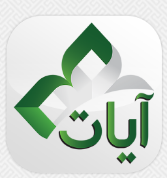What is the language of the script used for the word 'آيــات'?
Provide a well-explained and detailed answer to the question.

The caption states that the word 'آيــات' is prominently displayed in bold Arabic script below the graphic, indicating that the language of the script used is Arabic.